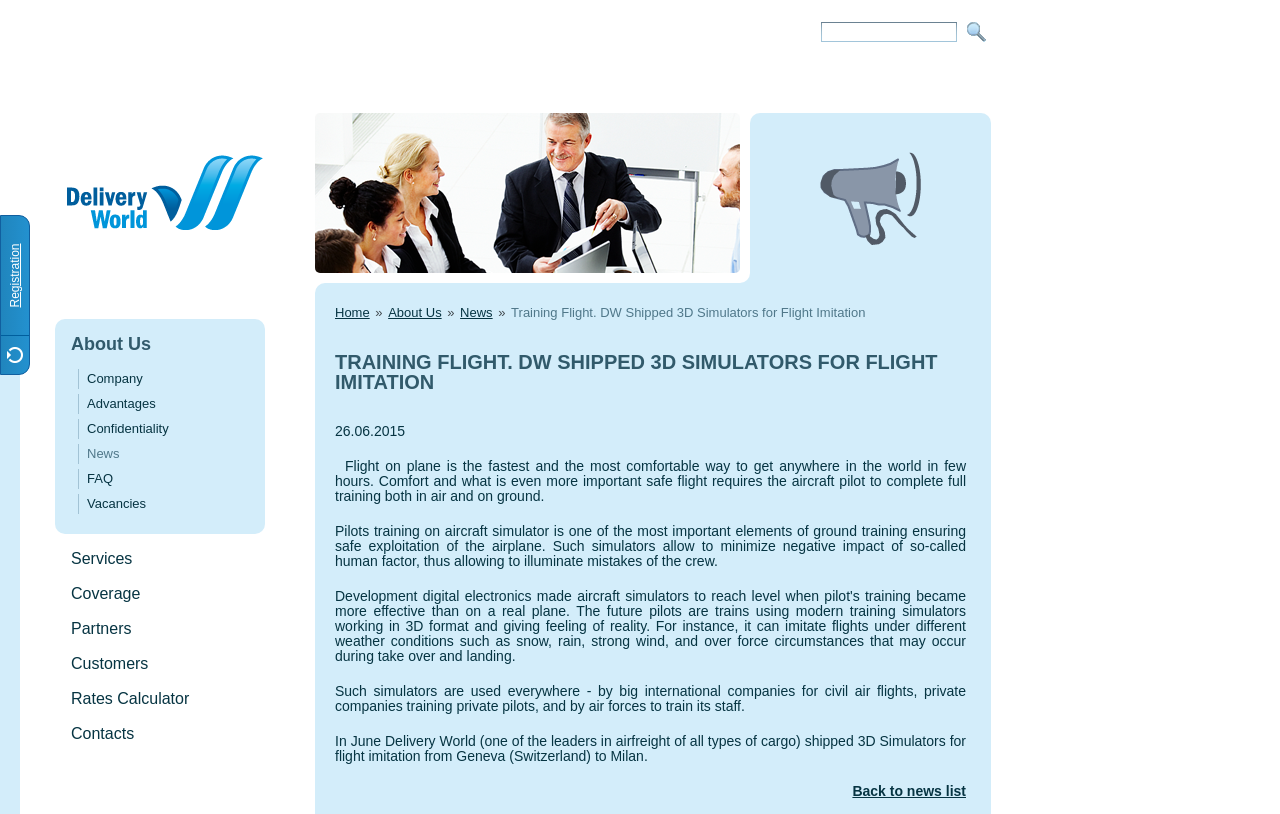Could you indicate the bounding box coordinates of the region to click in order to complete this instruction: "visit home page".

[0.262, 0.338, 0.289, 0.356]